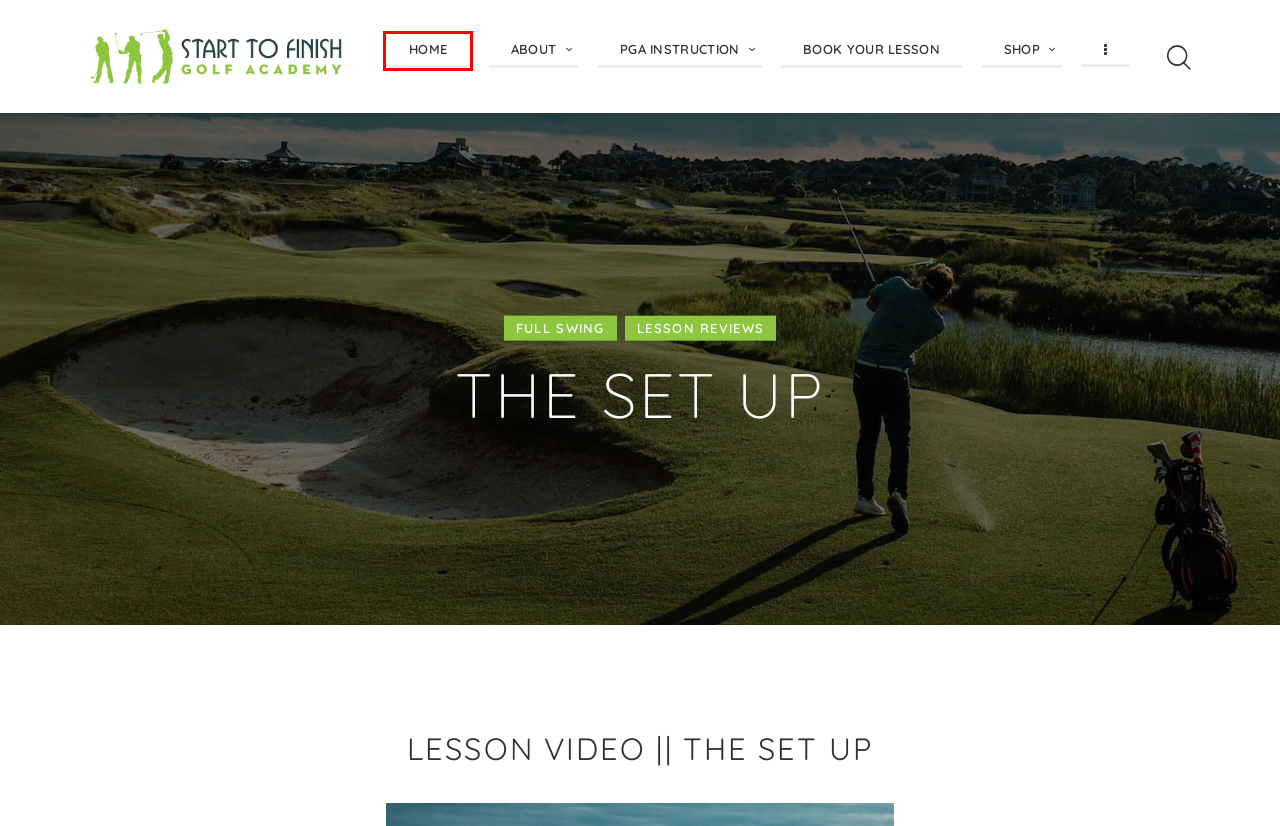Examine the screenshot of the webpage, noting the red bounding box around a UI element. Pick the webpage description that best matches the new page after the element in the red bounding box is clicked. Here are the candidates:
A. Book Your Golf Lesson / School » Start to Finish Golf Academy
B. Welcome to the Start to Finish Golf Academy » Start to Finish Golf Academy
C. Level 11 Design – DESIGN: WEB & PRINT
D. Full Swing Archives » Start to Finish Golf Academy
E. Impact » Start to Finish Golf Academy
F. The Finish » Start to Finish Golf Academy
G. Club Fitting » Start to Finish Golf Academy
H. The Take Away » Start to Finish Golf Academy

B